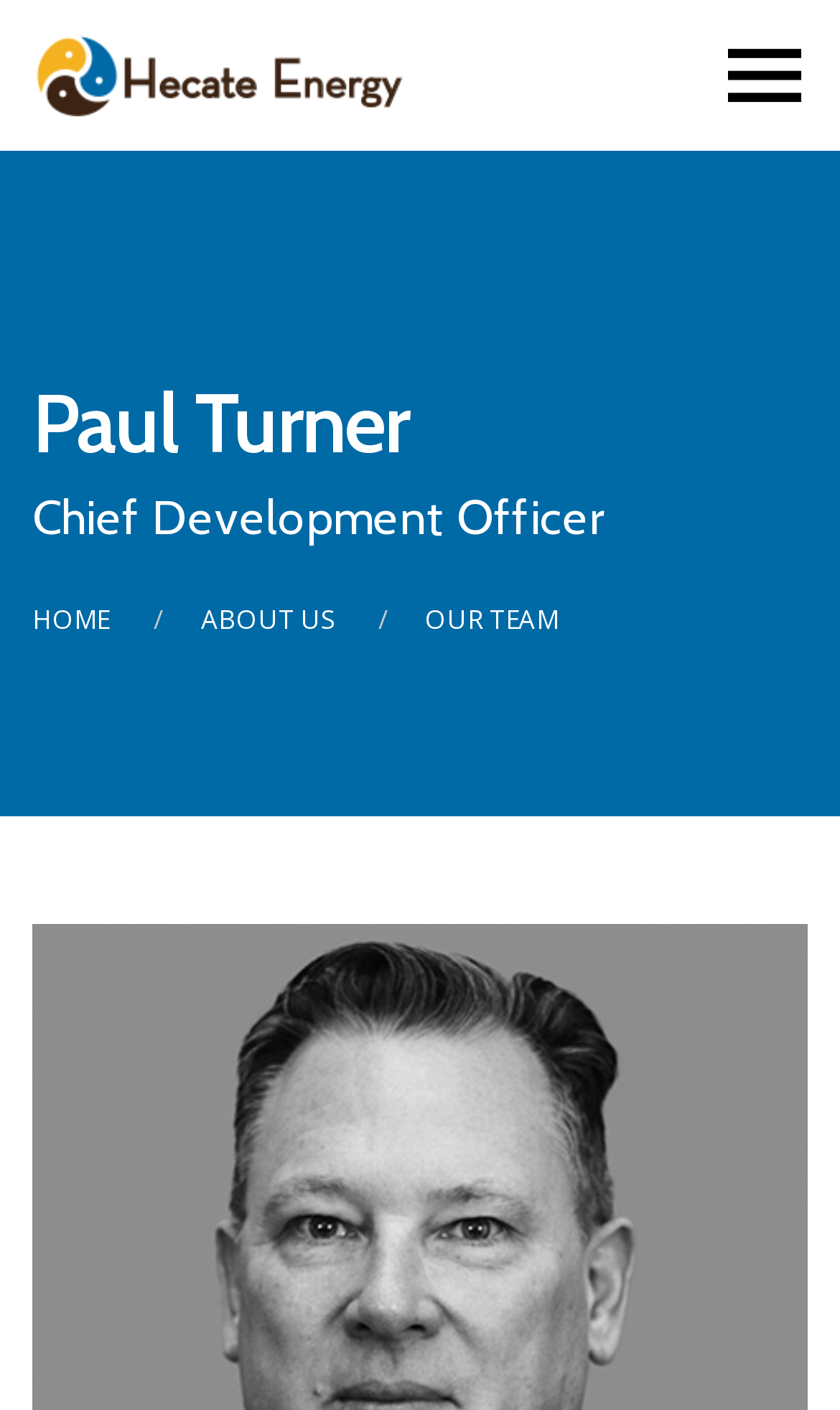What is the name of the person featured on the webpage?
Please interpret the details in the image and answer the question thoroughly.

The webpage has a heading element that says 'Paul Turner', and it is likely the name of the person being featured on the webpage.